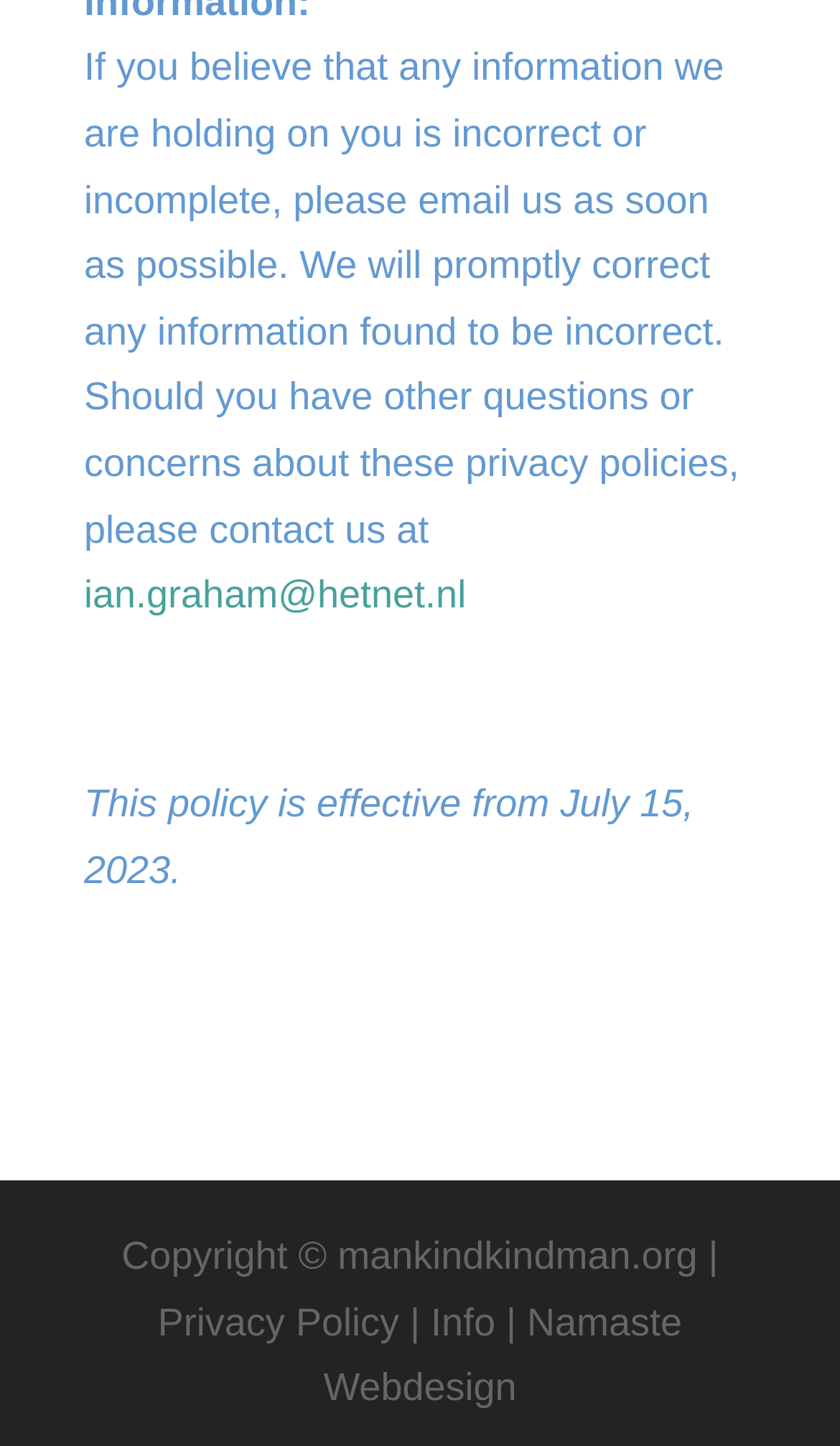When is the privacy policy effective from?
Give a single word or phrase as your answer by examining the image.

July 15, 2023